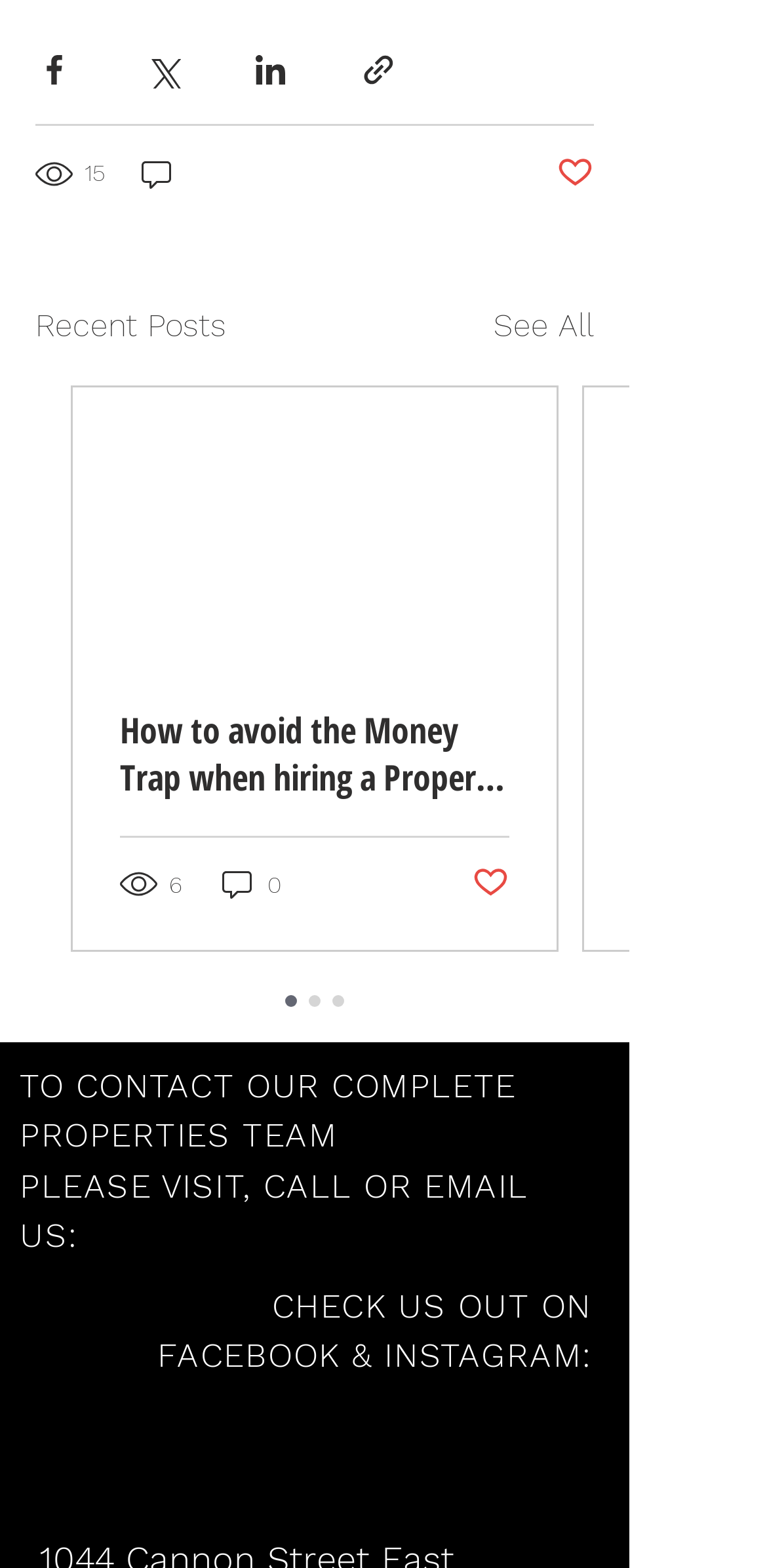Please find the bounding box coordinates (top-left x, top-left y, bottom-right x, bottom-right y) in the screenshot for the UI element described as follows: aria-label="Share via LinkedIn"

[0.328, 0.032, 0.377, 0.056]